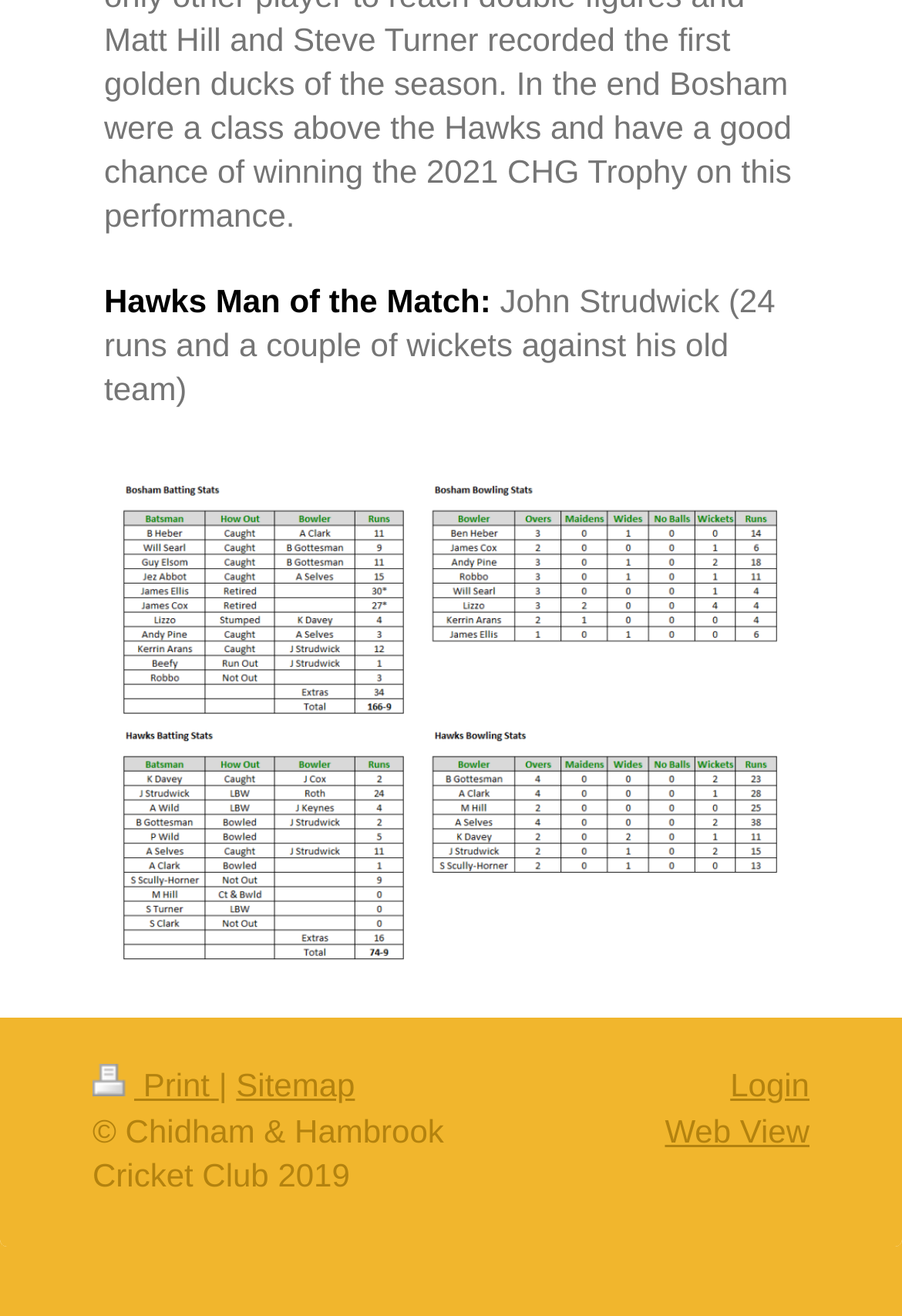What is the copyright year of the website?
Based on the visual details in the image, please answer the question thoroughly.

I found the answer by looking at the StaticText element with the text '© Chidham & Hambrook Cricket Club 2019'.